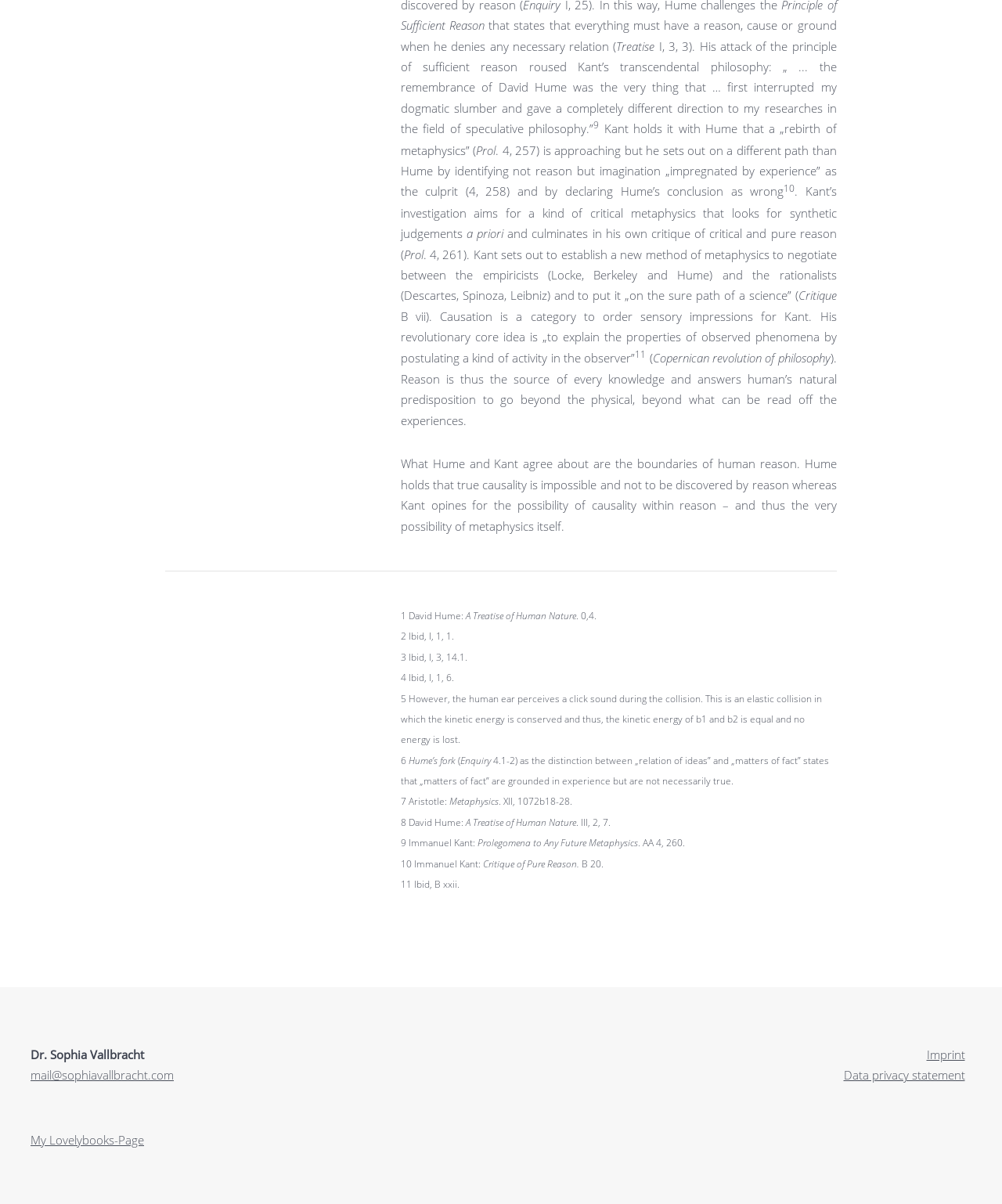Bounding box coordinates are specified in the format (top-left x, top-left y, bottom-right x, bottom-right y). All values are floating point numbers bounded between 0 and 1. Please provide the bounding box coordinate of the region this sentence describes: Imprint

[0.925, 0.869, 0.963, 0.882]